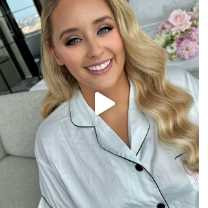Offer a detailed explanation of the image and its components.

The image features a smiling woman with long, wavy blonde hair, dressed in a stylish white button-up shirt with black piping, exuding a cheerful and relaxed demeanor. She is positioned in a bright environment, likely a well-decorated room, with floral arrangements visible in the background, adding a soft touch to the ambiance. There is a video play button overlay, suggesting that this image is part of a video clip capturing a special moment or event. She appears ready for a celebration or special occasion, radiating positivity and charm.